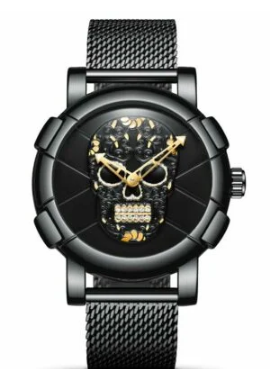Answer the question with a brief word or phrase:
How much does the watch cost?

69.90